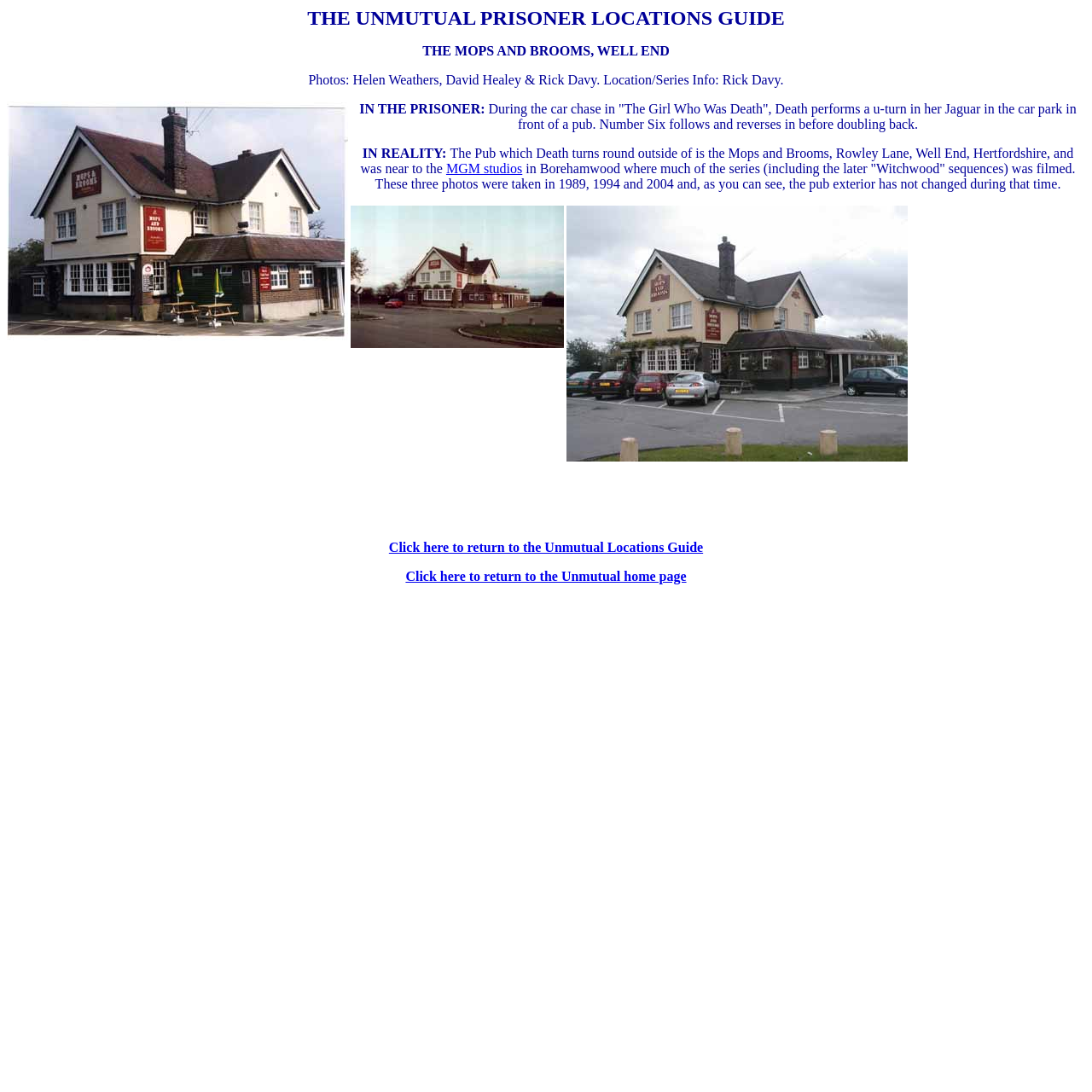From the element description: "MGM studios", extract the bounding box coordinates of the UI element. The coordinates should be expressed as four float numbers between 0 and 1, in the order [left, top, right, bottom].

[0.409, 0.148, 0.478, 0.161]